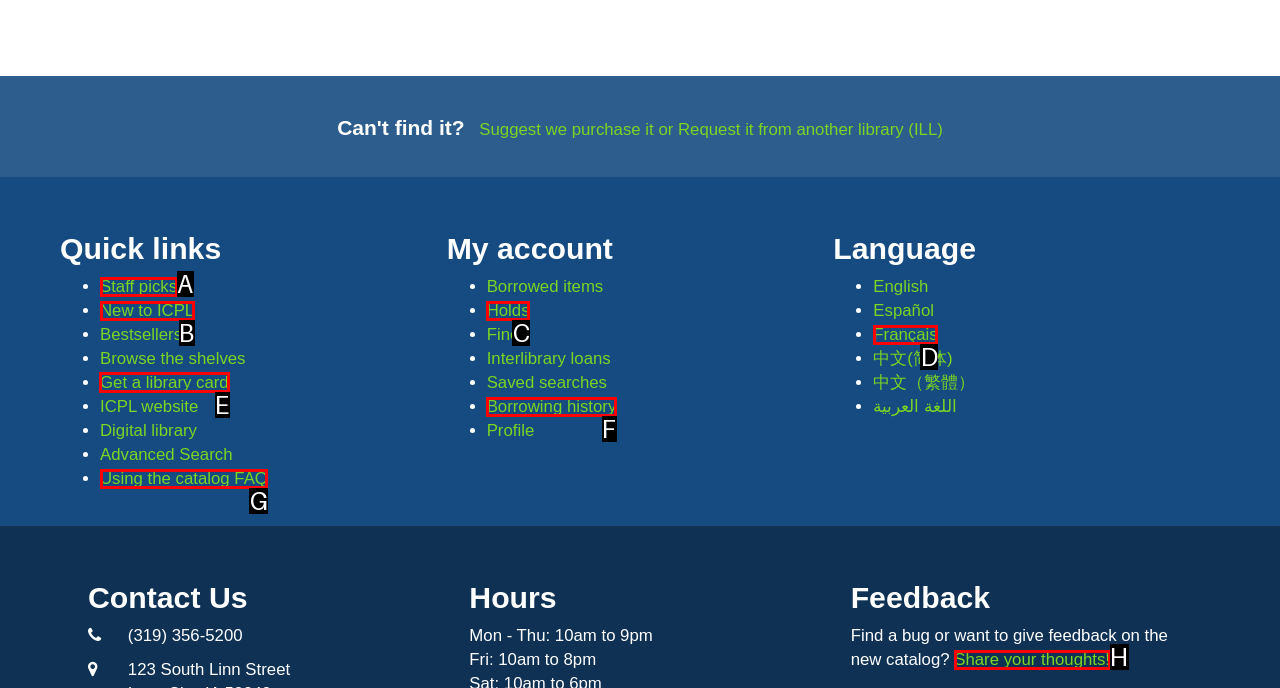Select the appropriate HTML element that needs to be clicked to execute the following task: Get a library card. Respond with the letter of the option.

E